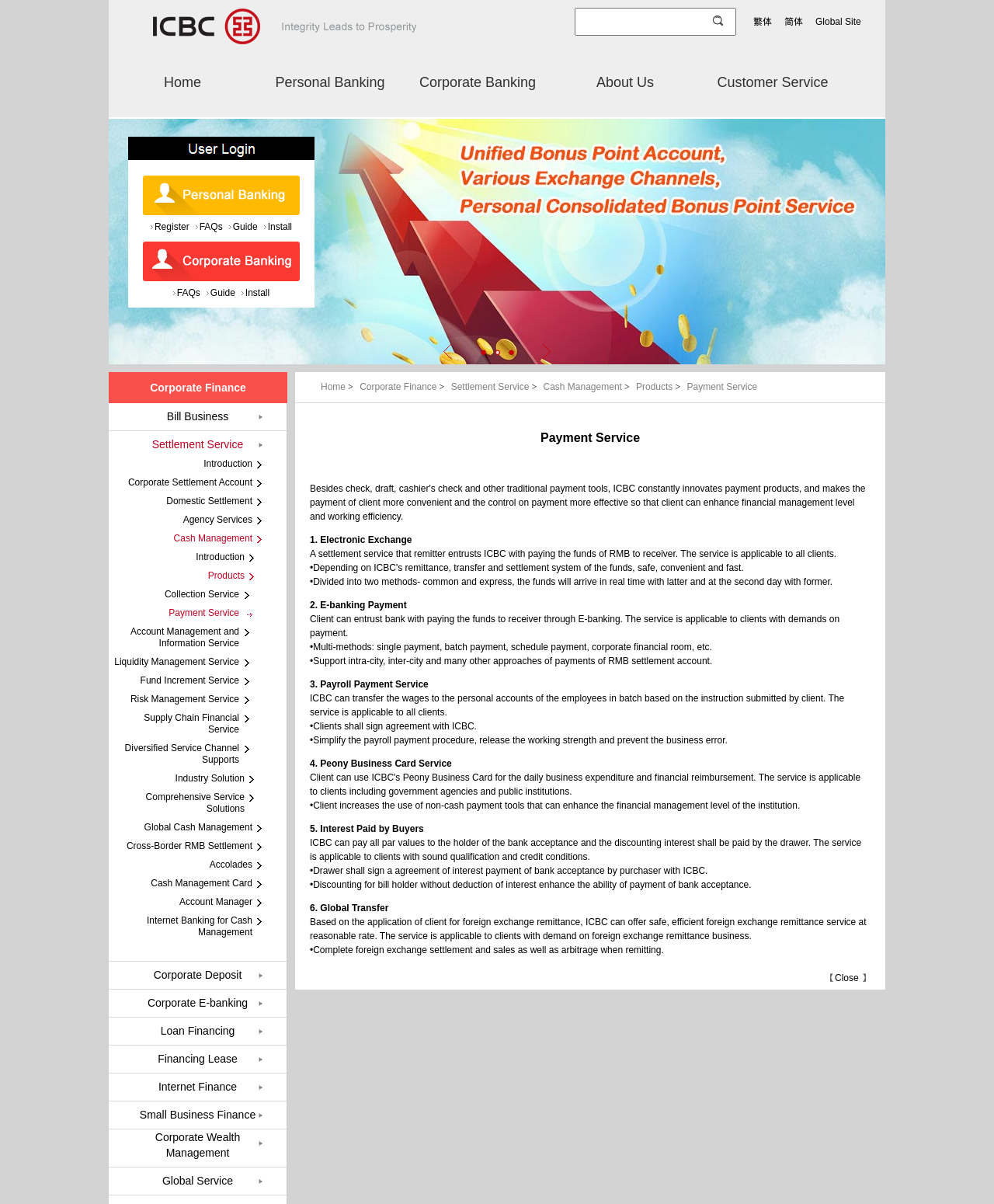What is the name of the payment service?
Using the information from the image, give a concise answer in one word or a short phrase.

Payment Service